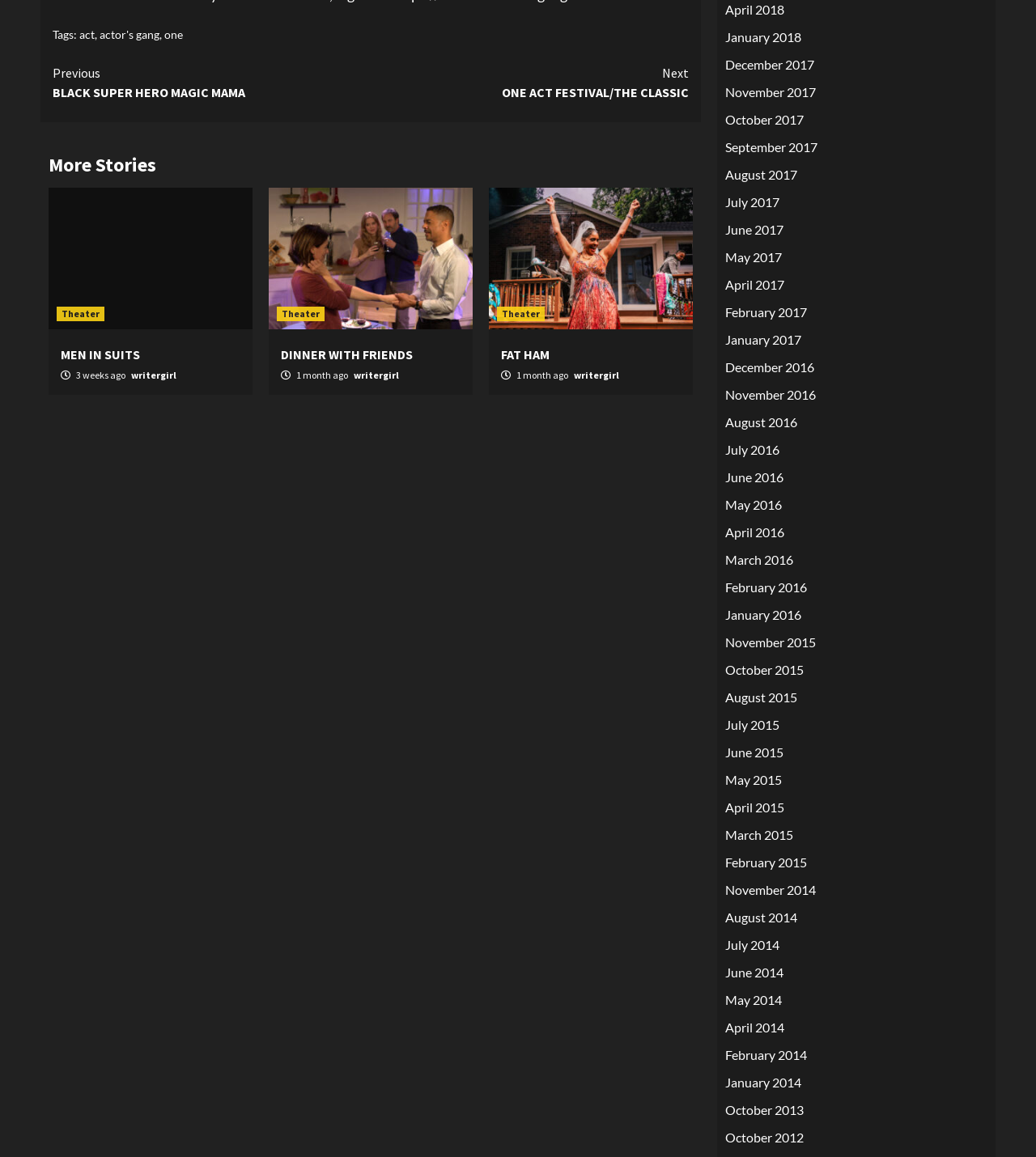Identify the bounding box coordinates necessary to click and complete the given instruction: "Browse archives from 'April 2018'".

[0.7, 0.0, 0.953, 0.024]